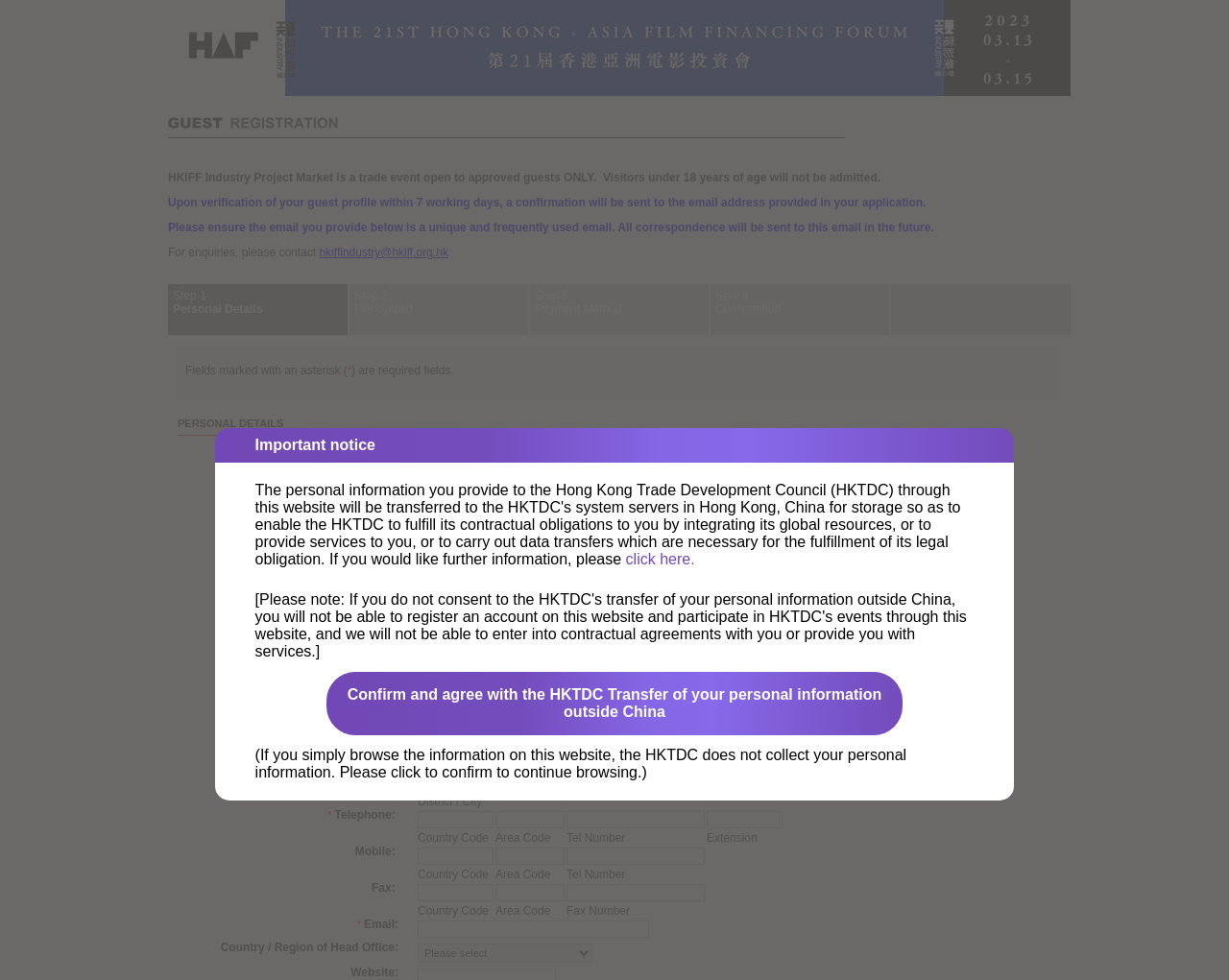What is the purpose of the email address provided in the application?
Using the image, elaborate on the answer with as much detail as possible.

The webpage mentions that all correspondence will be sent to the email address provided in the application, which implies that the purpose of the email address is to receive all correspondence related to the application.